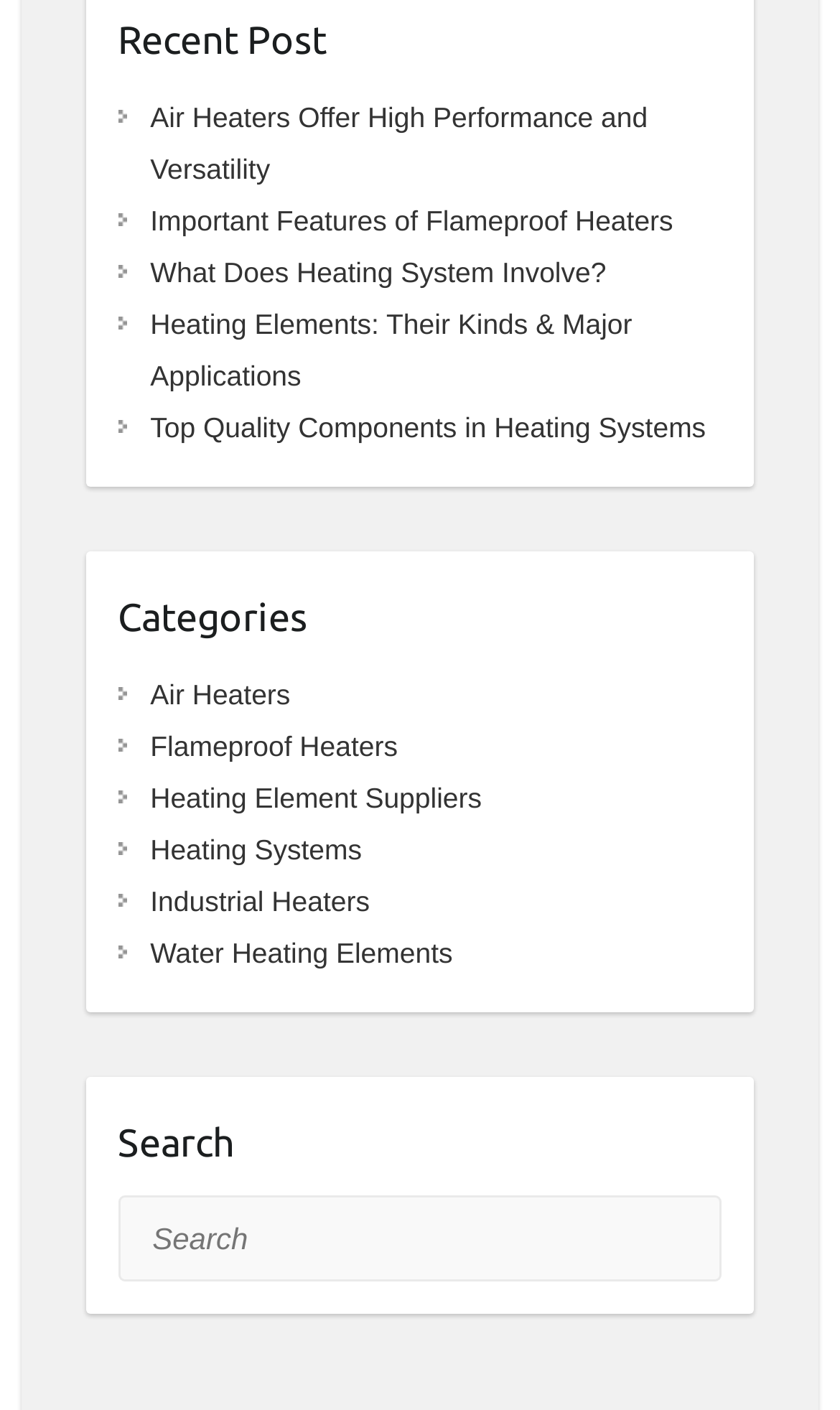What is the purpose of the textbox at the bottom of the page?
Offer a detailed and exhaustive answer to the question.

The textbox at the bottom of the page is labeled 'Search' and is likely used for searching content on the website.